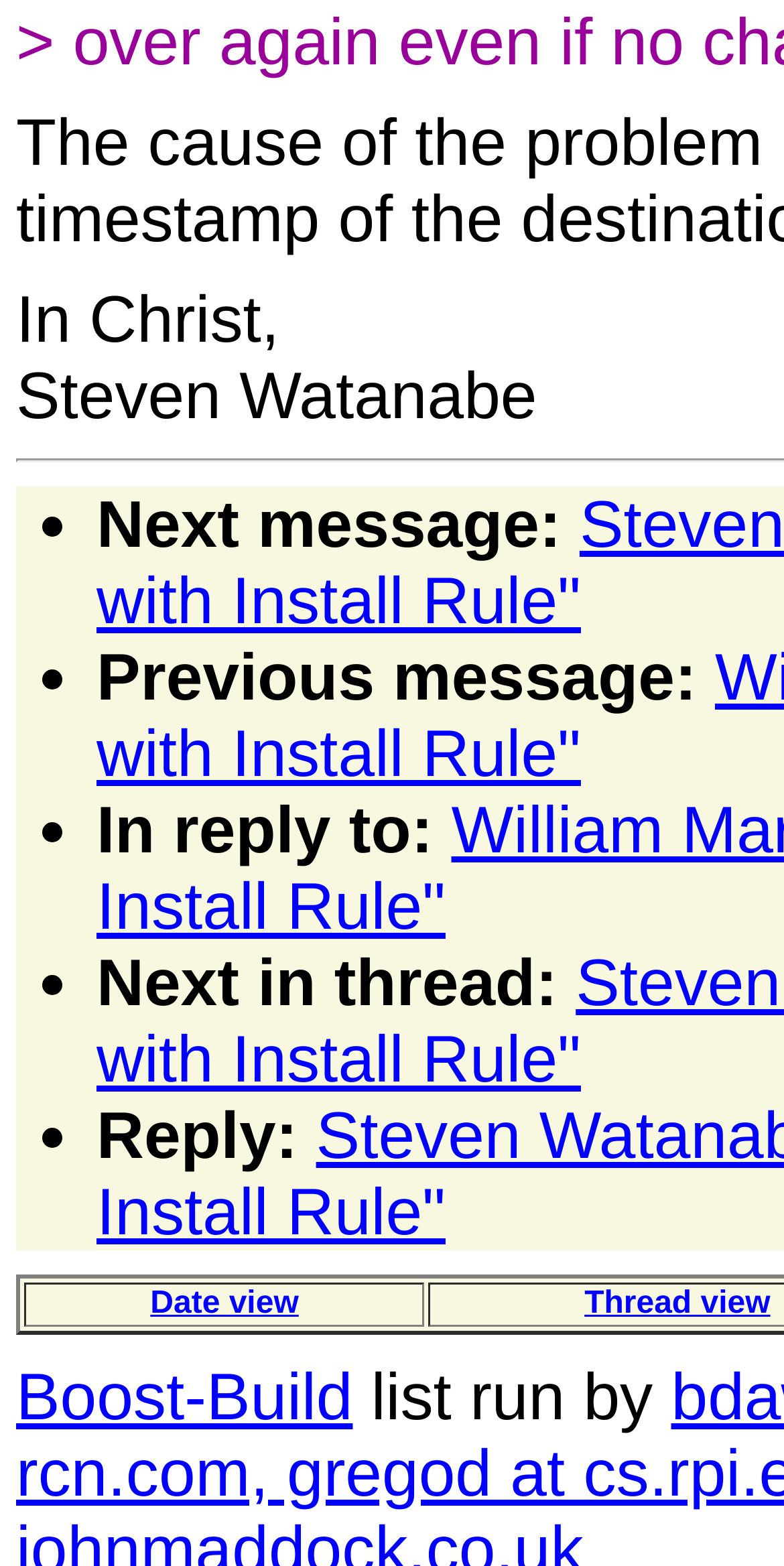What is the name of the person mentioned?
Give a detailed and exhaustive answer to the question.

I found the name 'Steven Watanabe' in the static text element at the top of the webpage, which suggests that it is the name of the person mentioned.